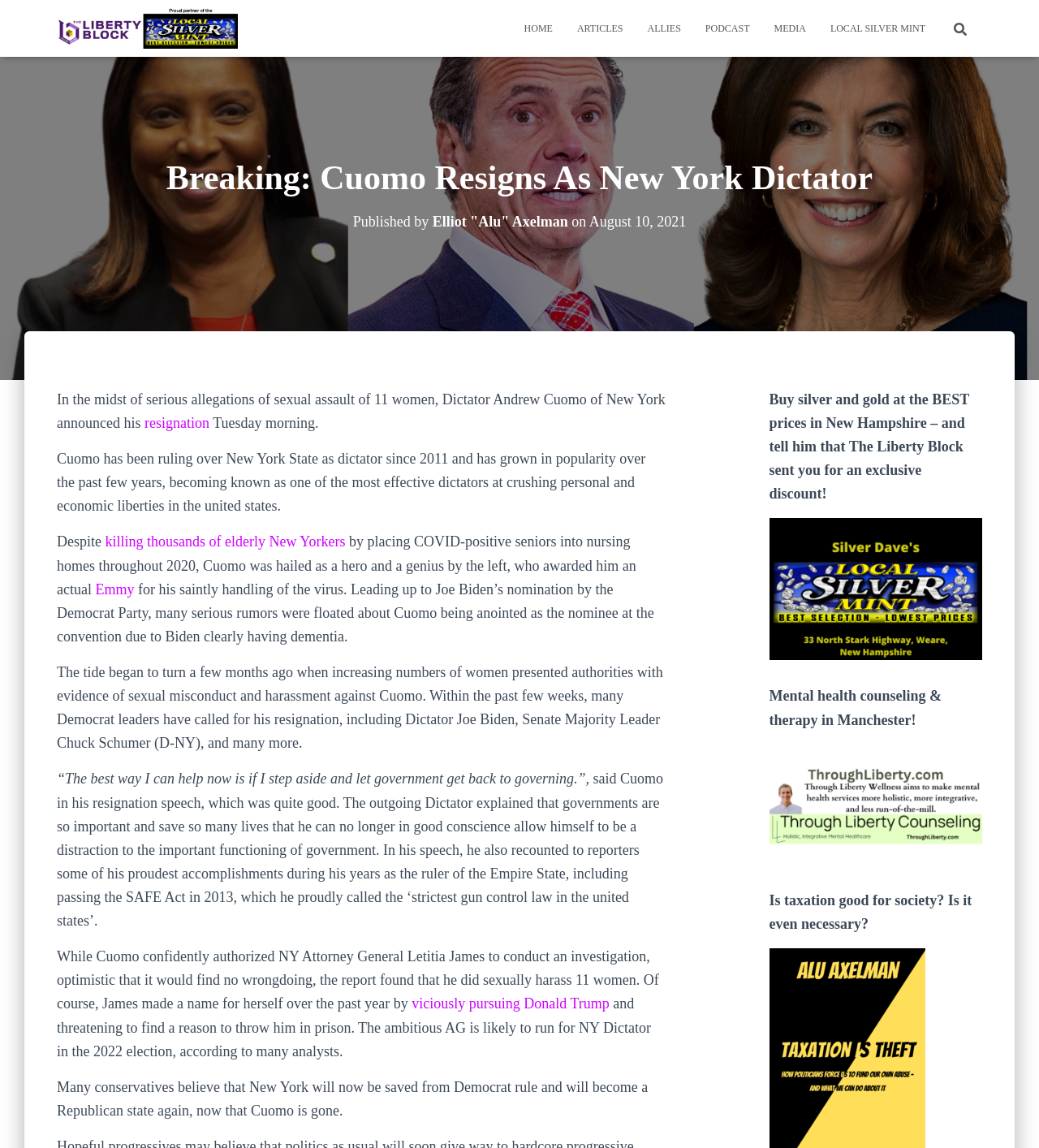Please identify the bounding box coordinates of the element on the webpage that should be clicked to follow this instruction: "Buy silver and gold". The bounding box coordinates should be given as four float numbers between 0 and 1, formatted as [left, top, right, bottom].

[0.74, 0.507, 0.945, 0.518]